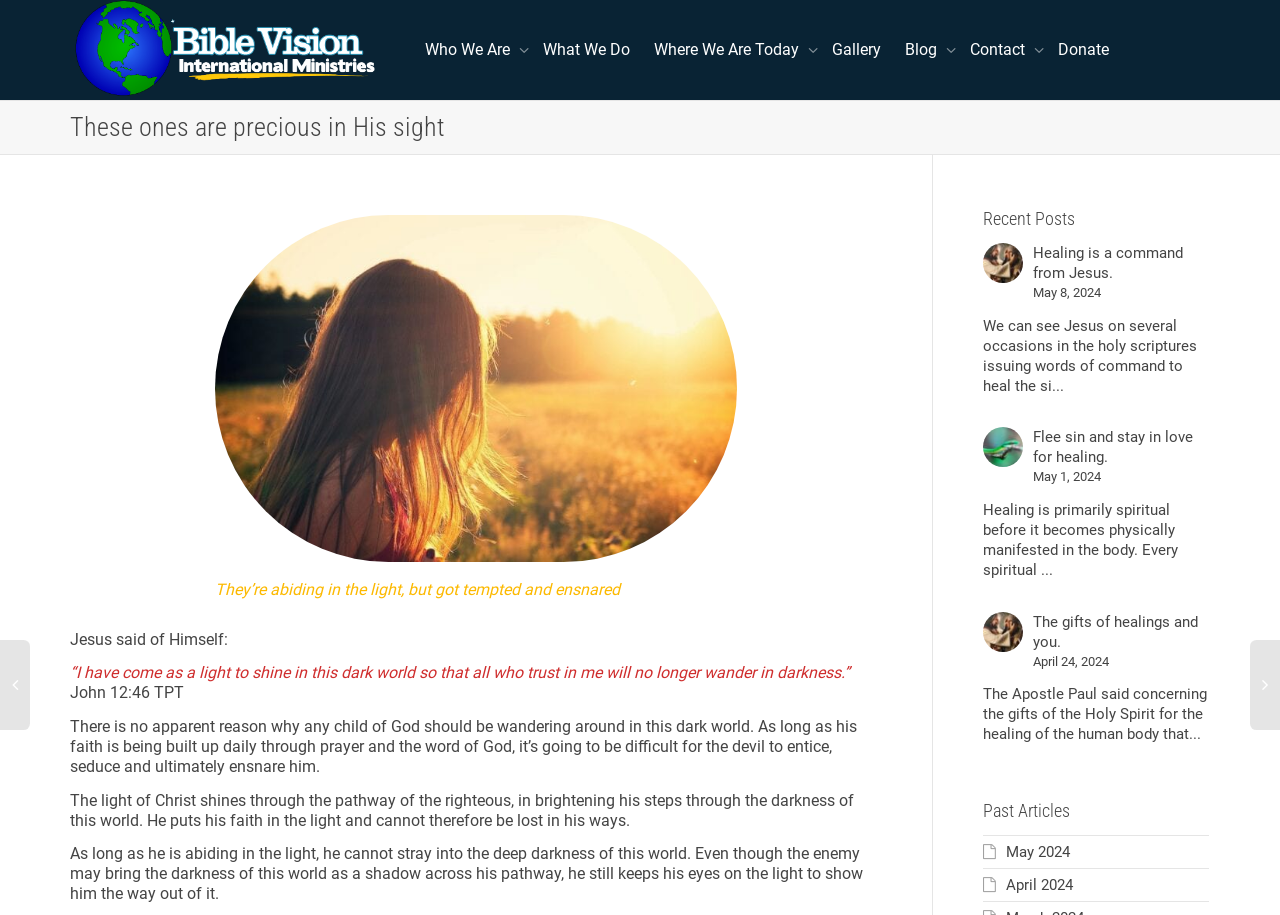How many recent posts are listed?
Answer the question with a thorough and detailed explanation.

Under the 'Recent Posts' section, there are three links to recent articles: 'Healing is a command from Jesus. May 8, 2024...', 'Flee sin and stay in love for healing. May 1, 2024...', and 'The gifts of healings and you. April 24, 2024...'. This indicates that there are three recent posts listed.